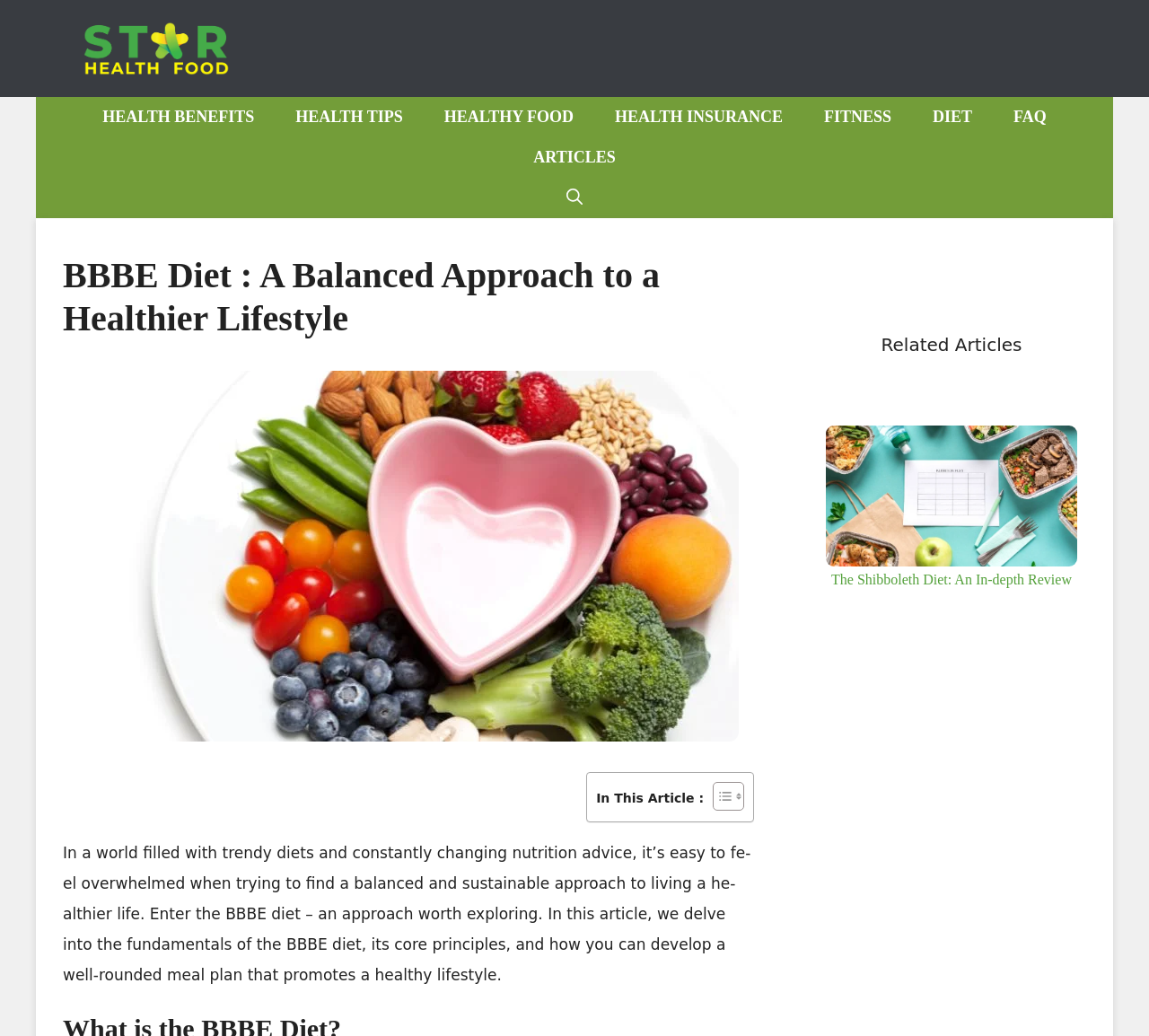Pinpoint the bounding box coordinates of the clickable area necessary to execute the following instruction: "Open the search". The coordinates should be given as four float numbers between 0 and 1, namely [left, top, right, bottom].

[0.475, 0.171, 0.525, 0.21]